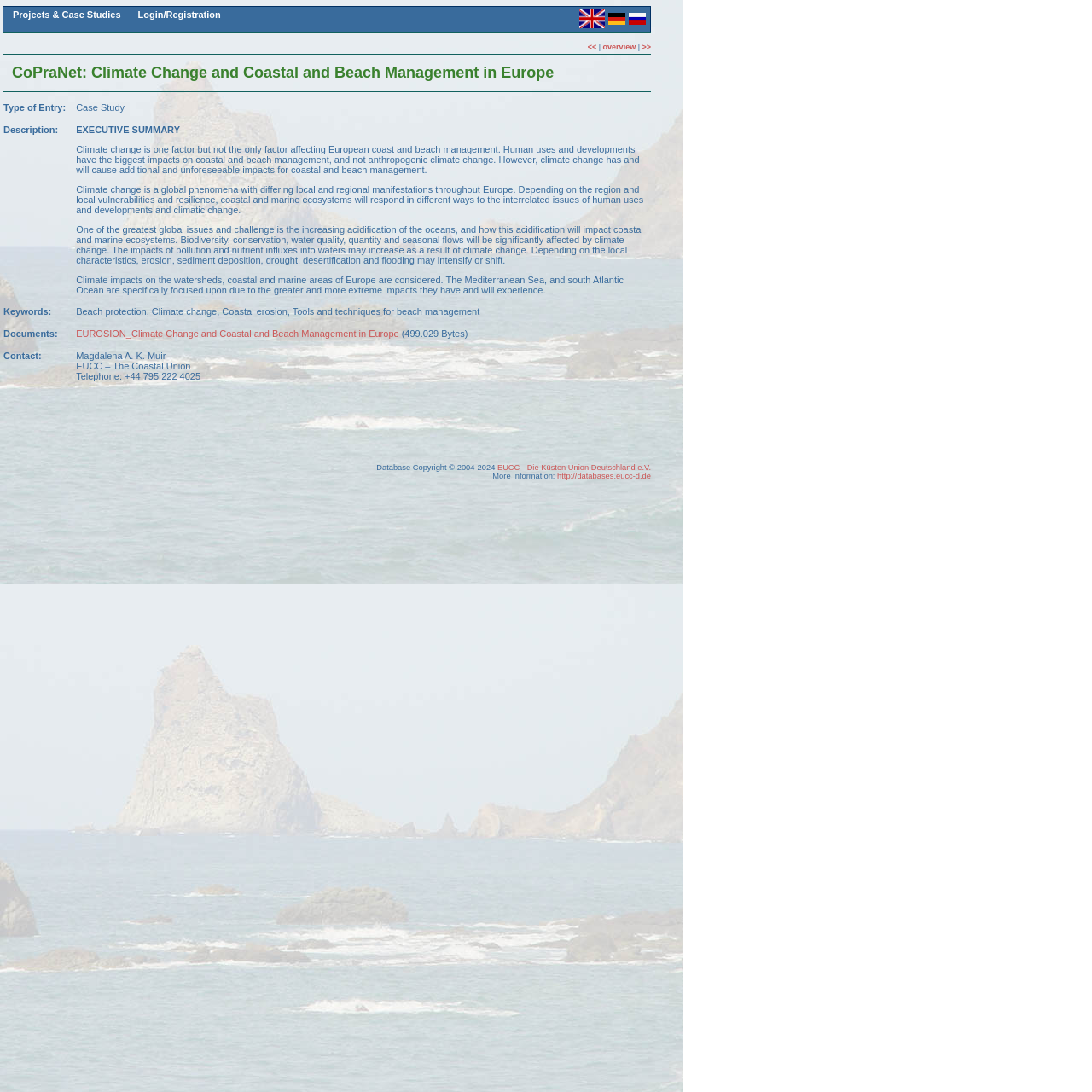Use a single word or phrase to answer the question: Who is the contact person for the webpage?

Magdalena A. K. Muir